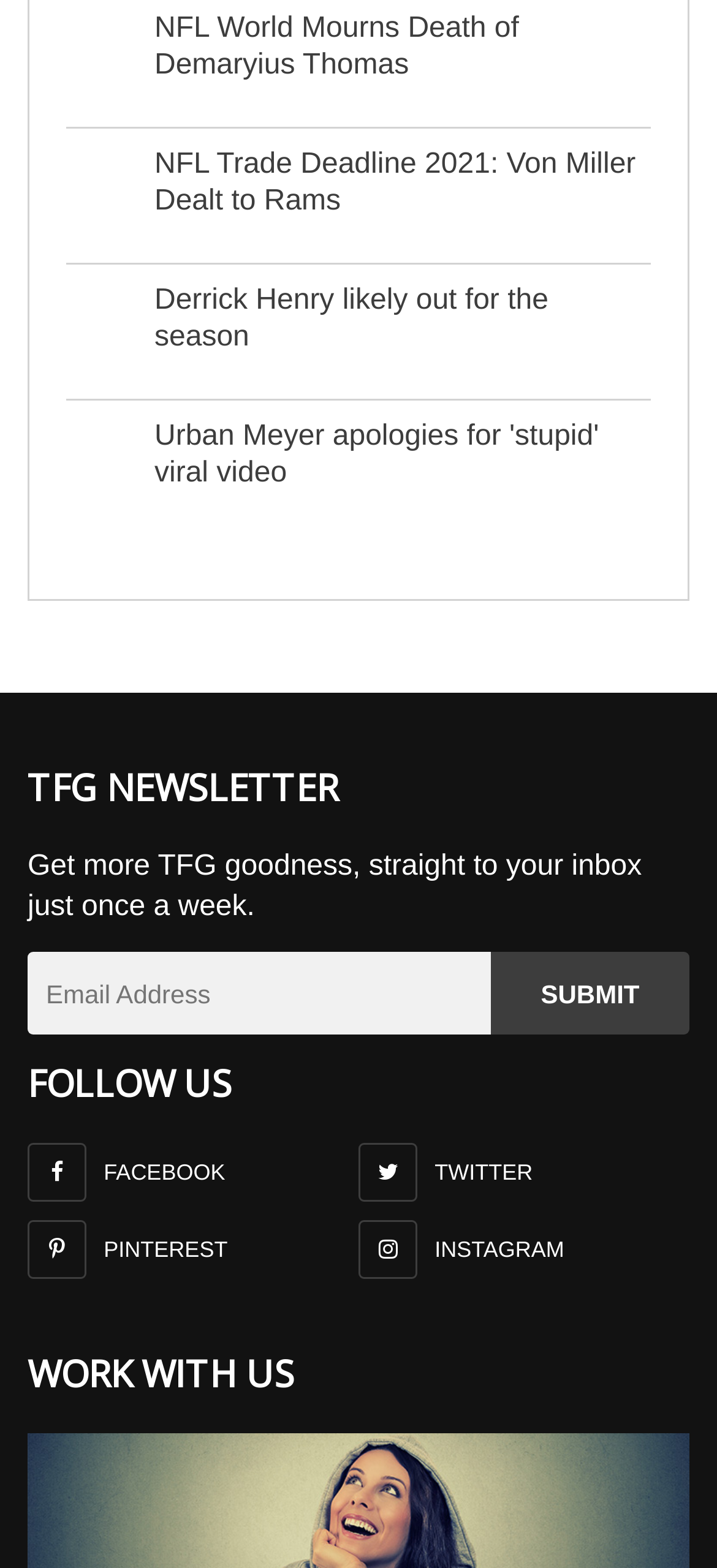Using the provided element description: "Submit", identify the bounding box coordinates. The coordinates should be four floats between 0 and 1 in the order [left, top, right, bottom].

[0.685, 0.607, 0.962, 0.66]